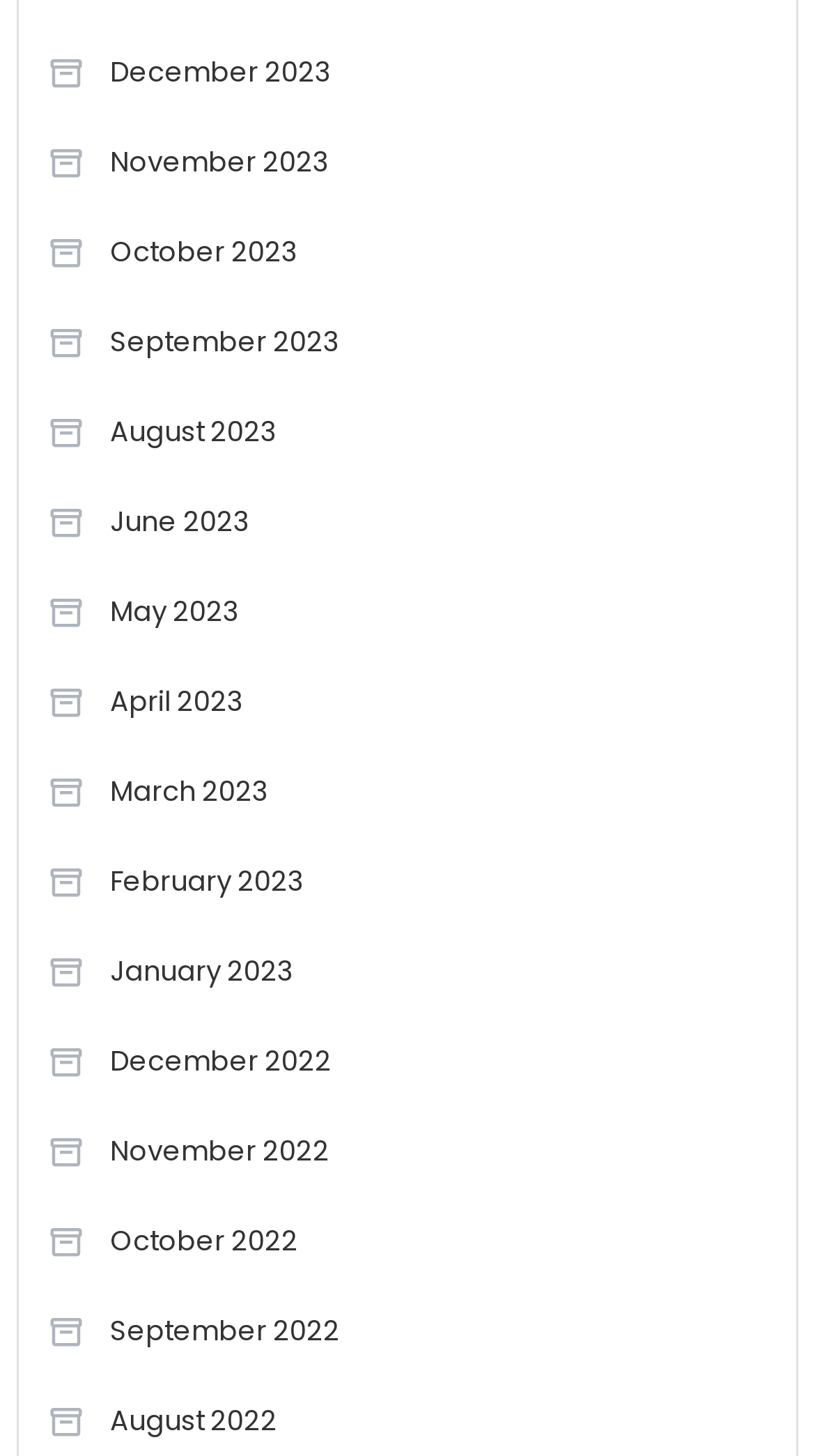Provide the bounding box coordinates of the UI element this sentence describes: "August 2022".

[0.058, 0.953, 0.341, 0.999]